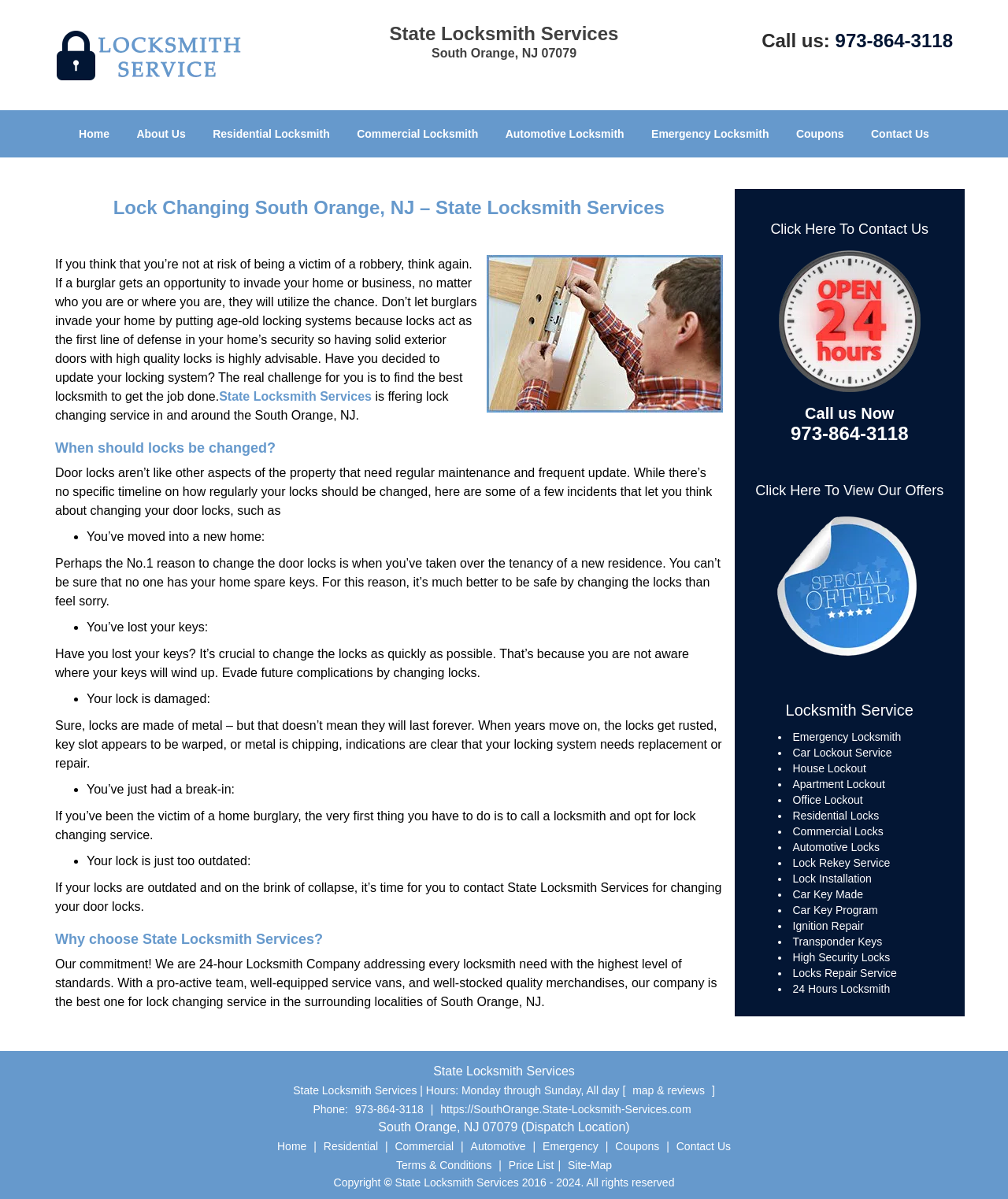Find and indicate the bounding box coordinates of the region you should select to follow the given instruction: "Click the 'Click Here To Contact Us' button".

[0.764, 0.185, 0.921, 0.198]